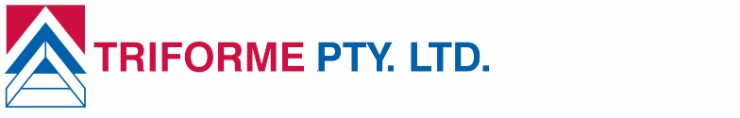Answer the question briefly using a single word or phrase: 
What services is Triforme Pty. Ltd. committed to quality in?

Die cutting and manufacturing processes